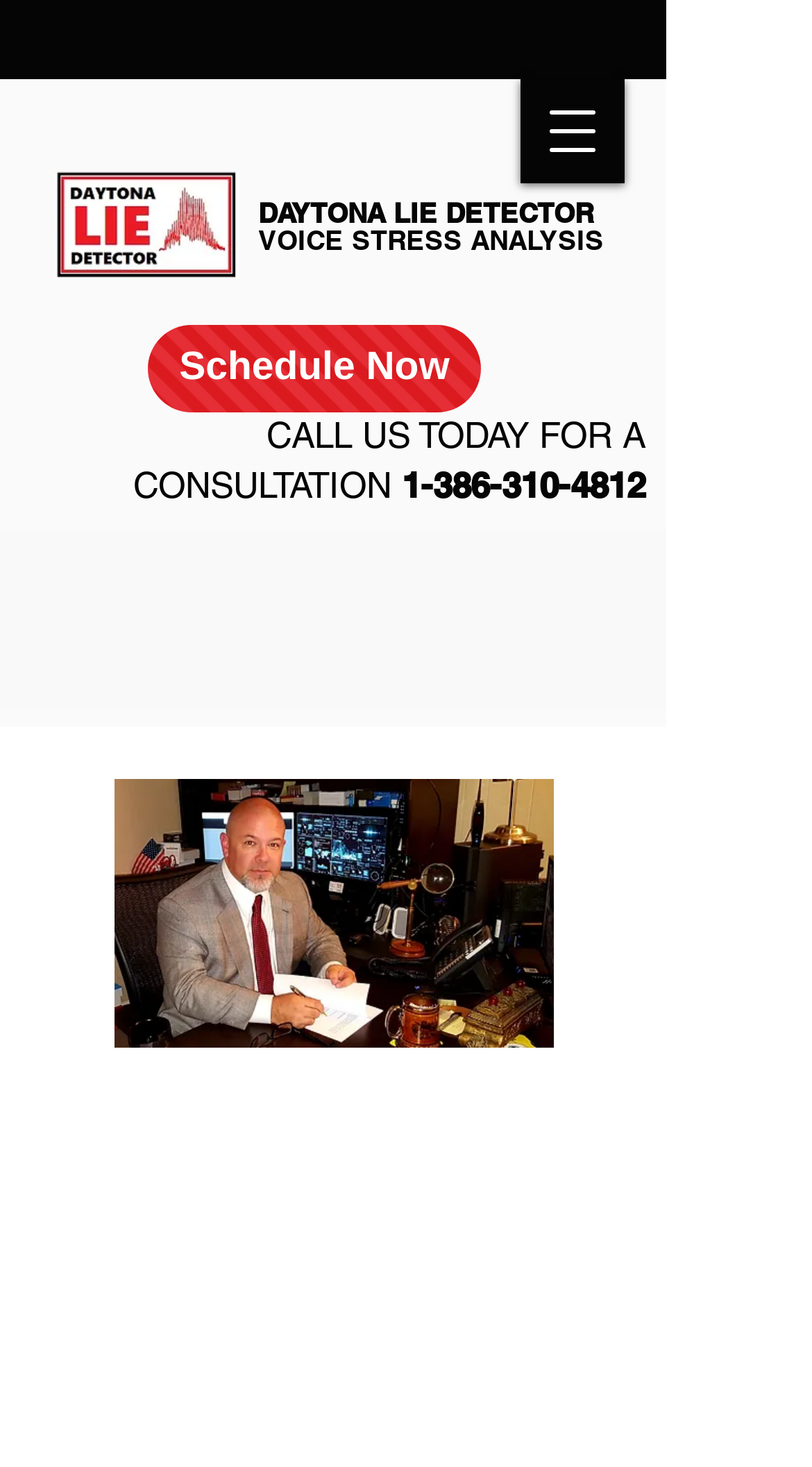What is the name of the logo image?
Based on the image, answer the question with a single word or brief phrase.

DLD LOGO WIDE.jpg